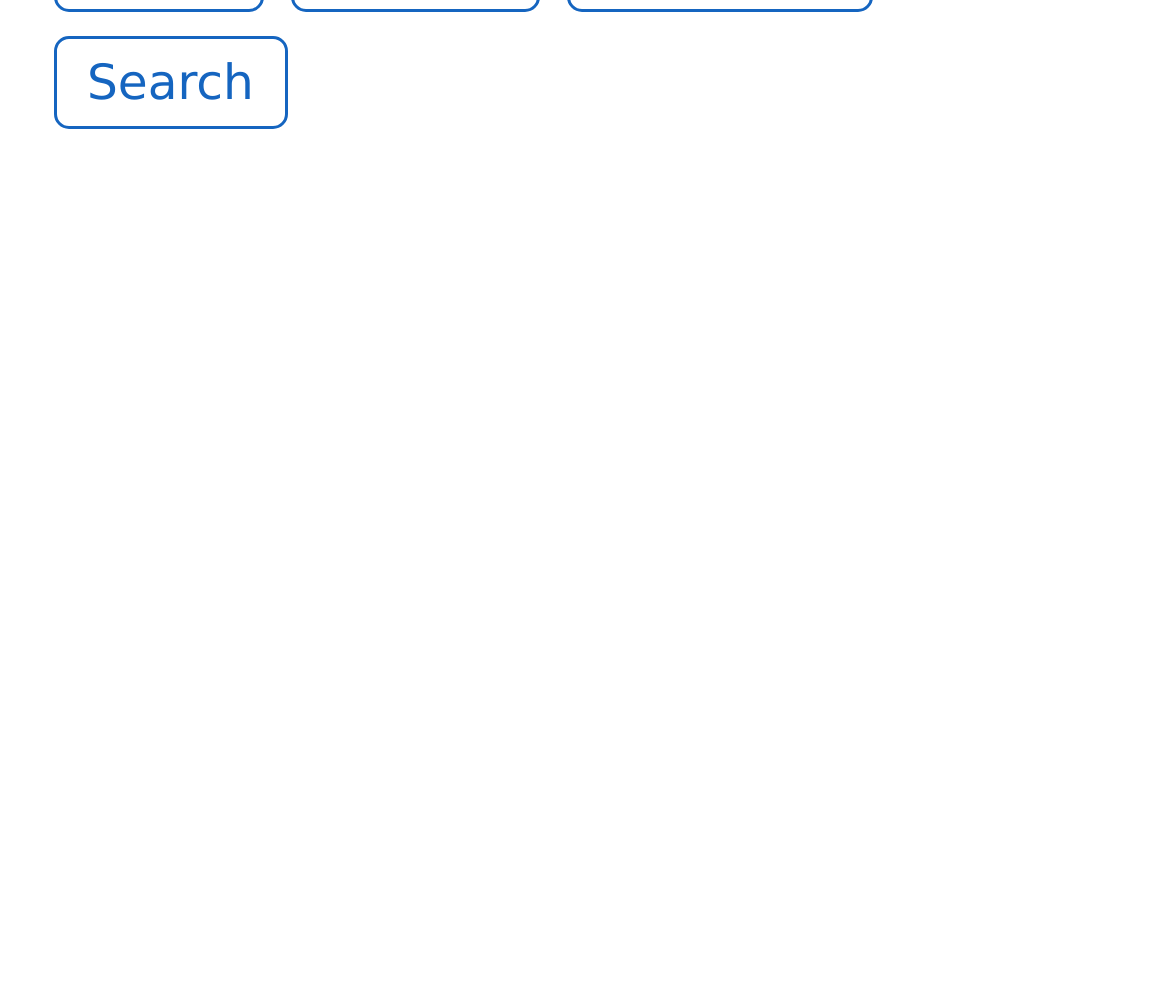Please provide the bounding box coordinate of the region that matches the element description: Search. Coordinates should be in the format (top-left x, top-left y, bottom-right x, bottom-right y) and all values should be between 0 and 1.

[0.046, 0.036, 0.245, 0.129]